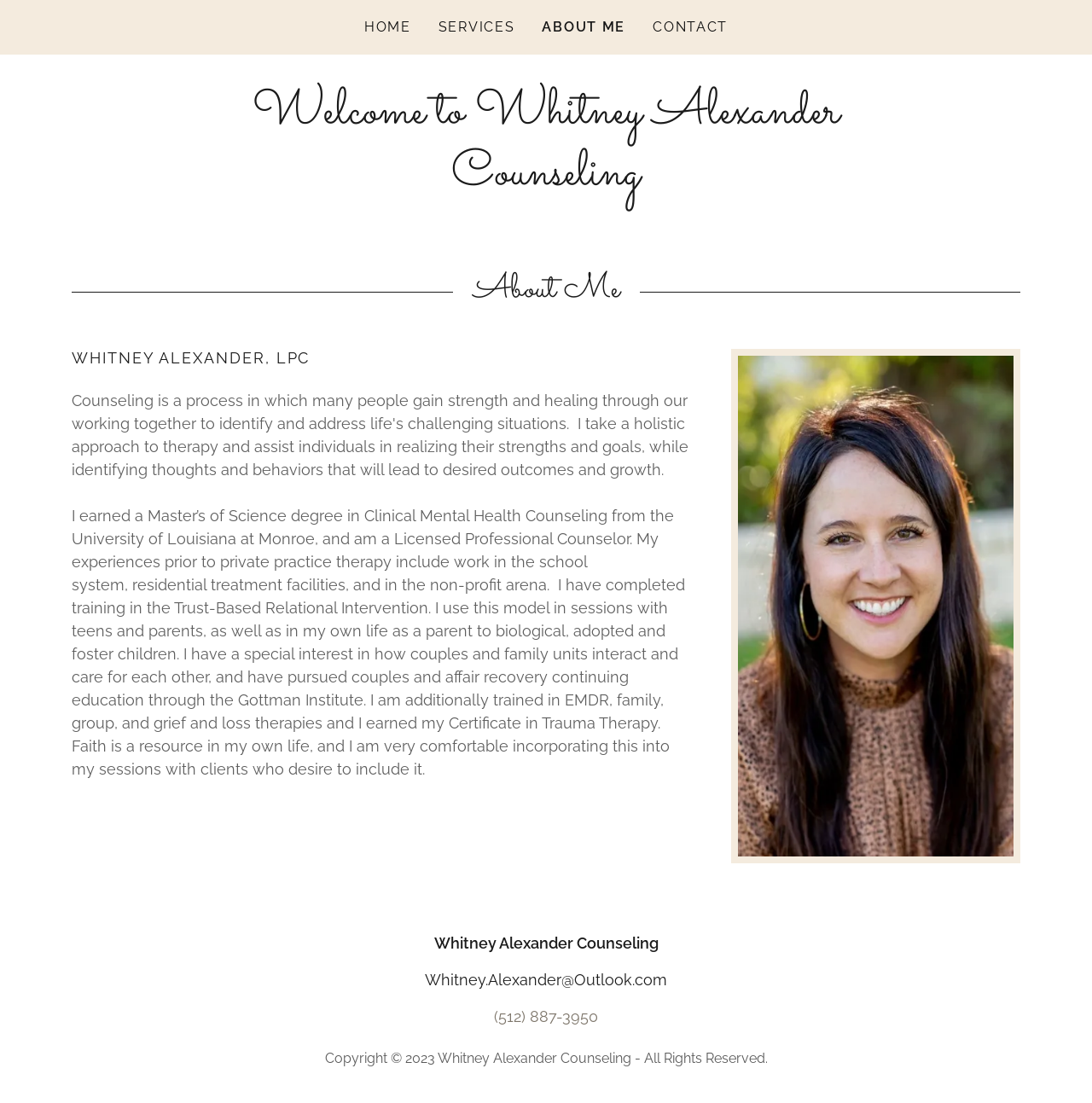Answer the question in one word or a short phrase:
What is the name of the institute where Whitney Alexander earned her degree?

University of Louisiana at Monroe